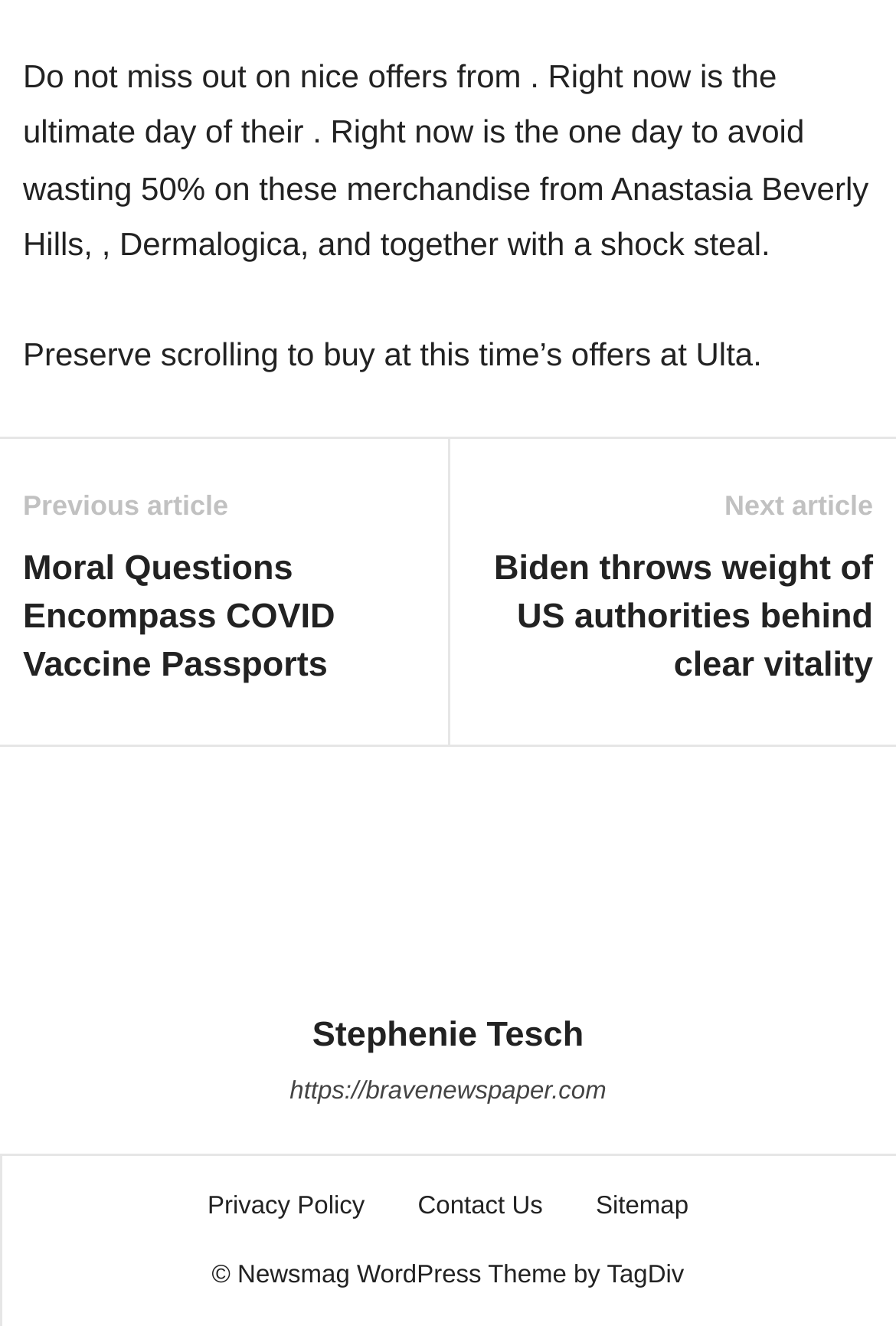Respond to the question below with a single word or phrase: How many links are present in the footer section?

5